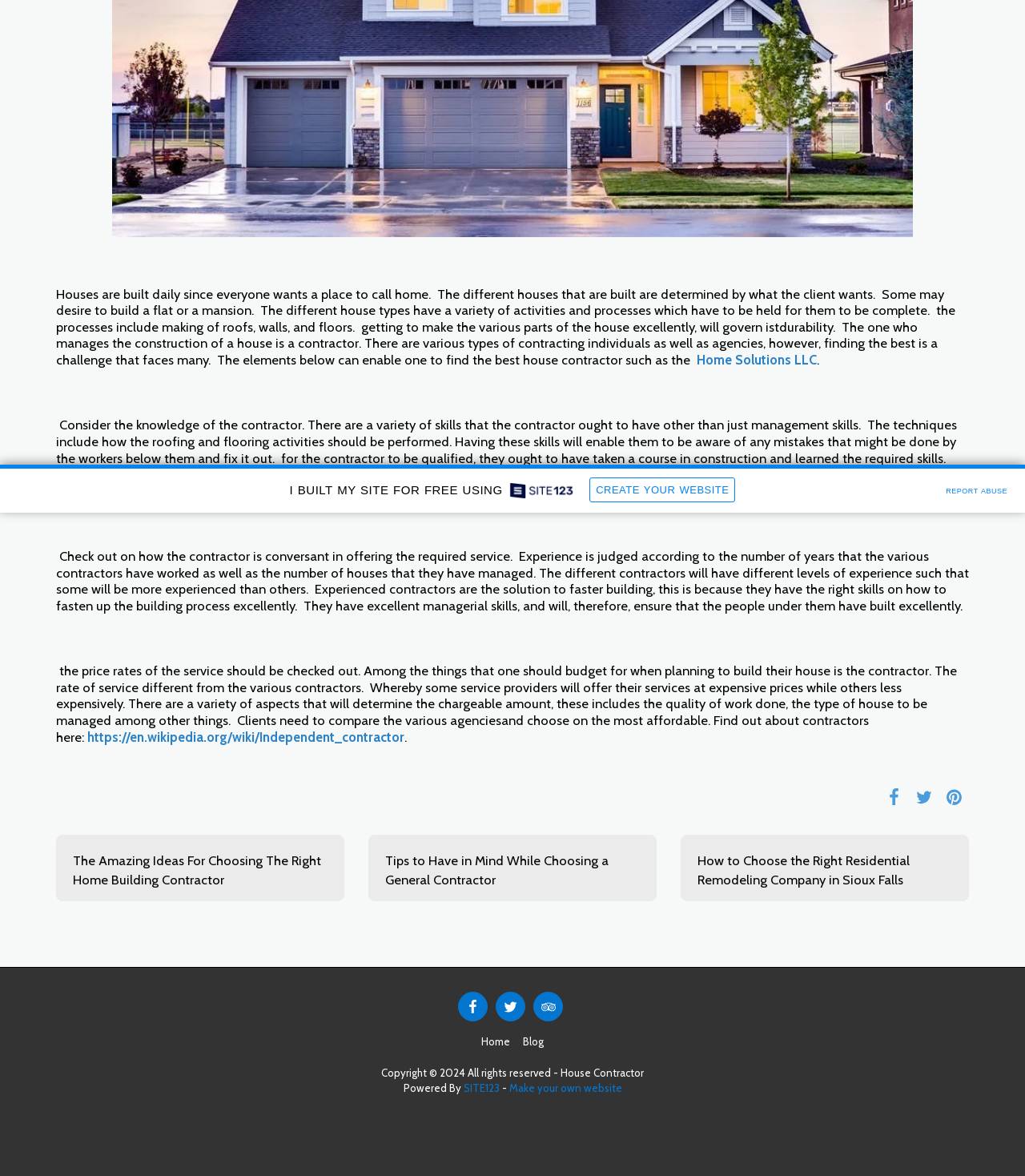Please predict the bounding box coordinates (top-left x, top-left y, bottom-right x, bottom-right y) for the UI element in the screenshot that fits the description: title="Share on Facebook"

[0.858, 0.667, 0.887, 0.688]